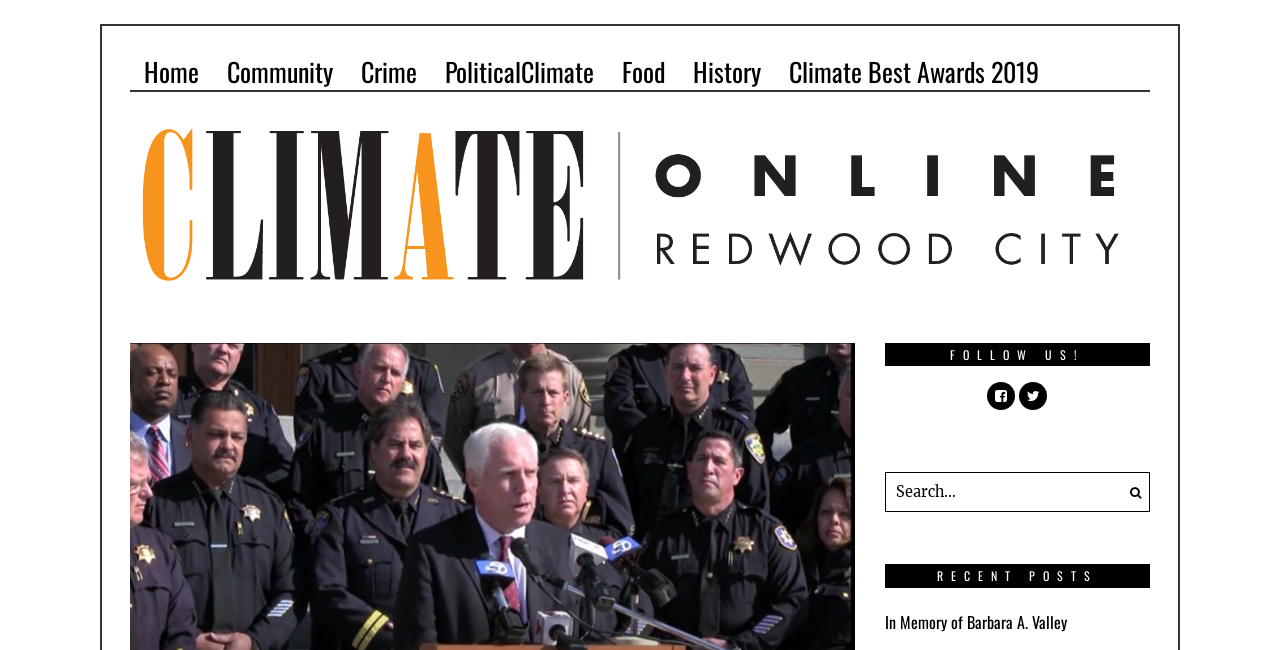Please locate the bounding box coordinates of the element that should be clicked to achieve the given instruction: "go to home page".

[0.102, 0.08, 0.166, 0.142]